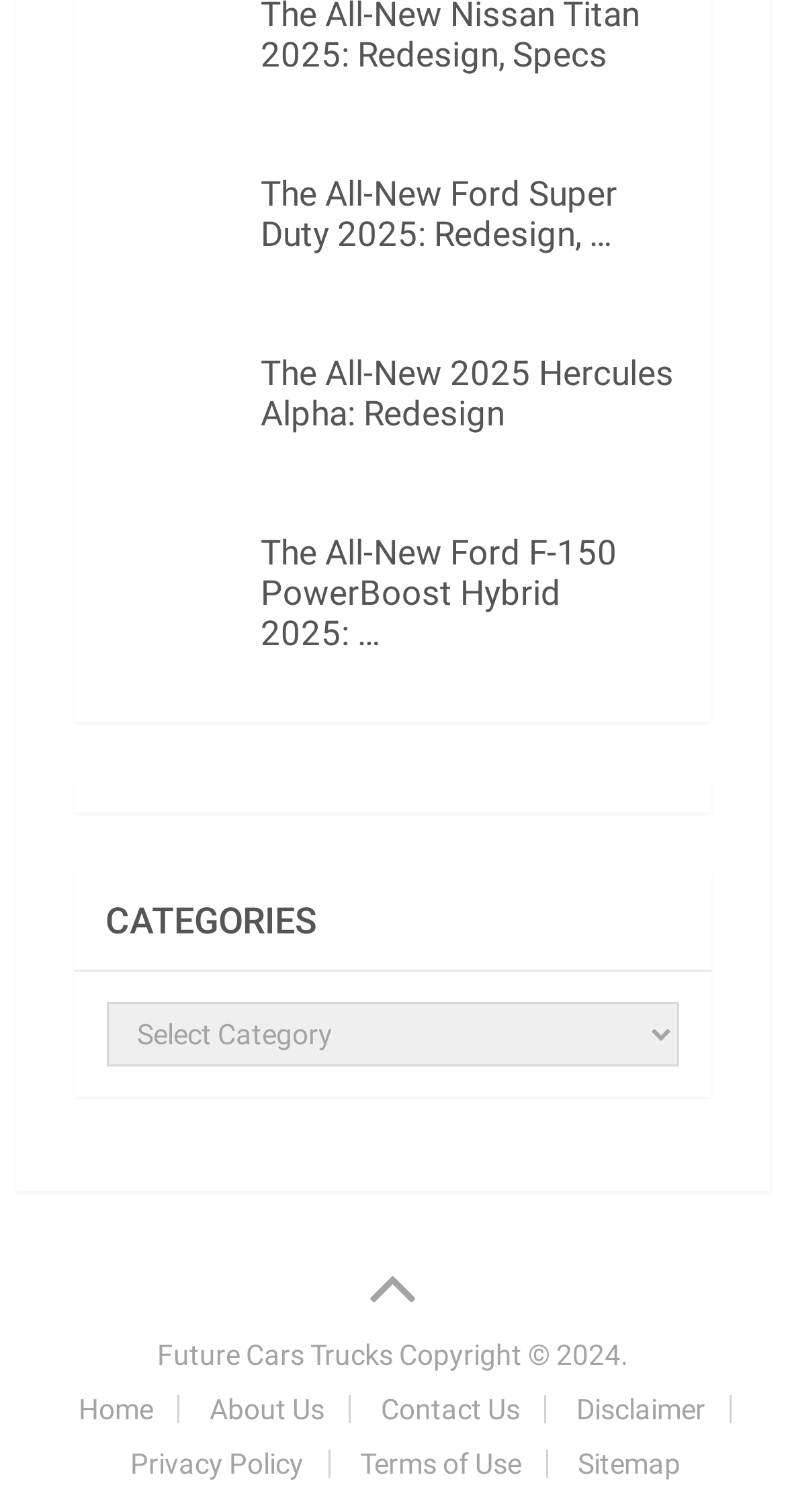Could you provide the bounding box coordinates for the portion of the screen to click to complete this instruction: "View the All-New Ford Super Duty 2025 details"?

[0.332, 0.115, 0.786, 0.168]